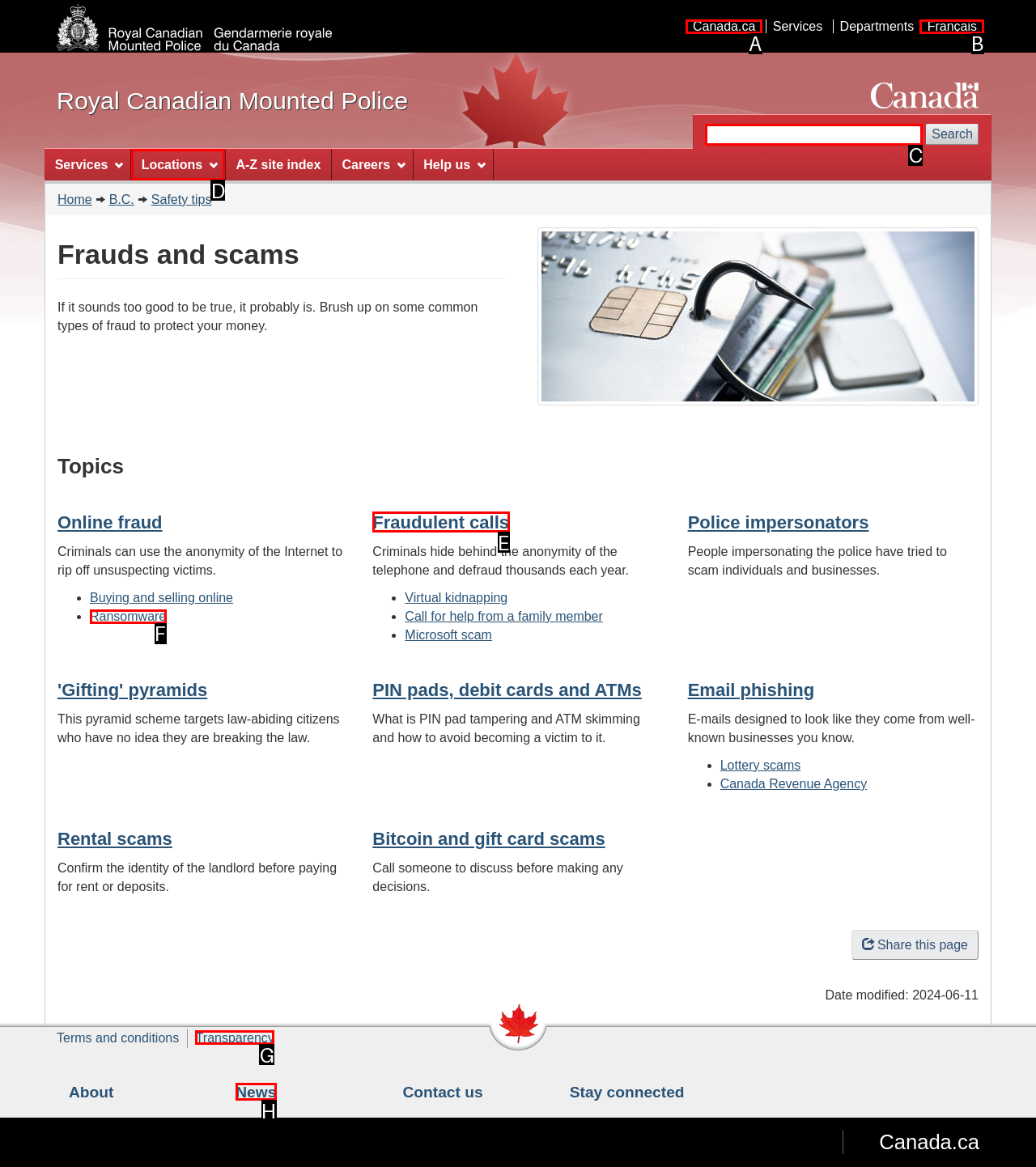Match the description: Français to the correct HTML element. Provide the letter of your choice from the given options.

B